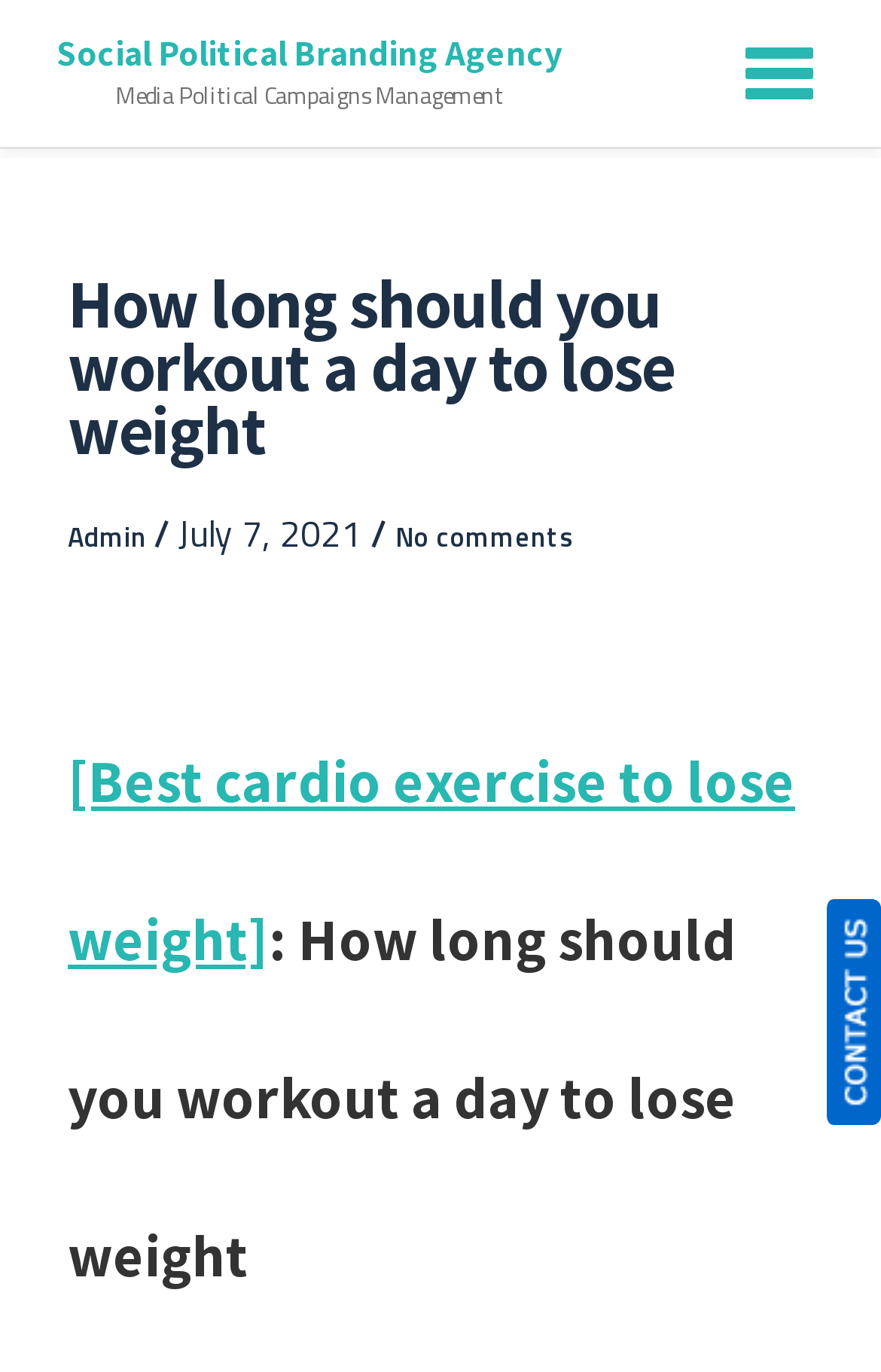Use a single word or phrase to respond to the question:
What is the name of the branding agency?

Social Political Branding Agency